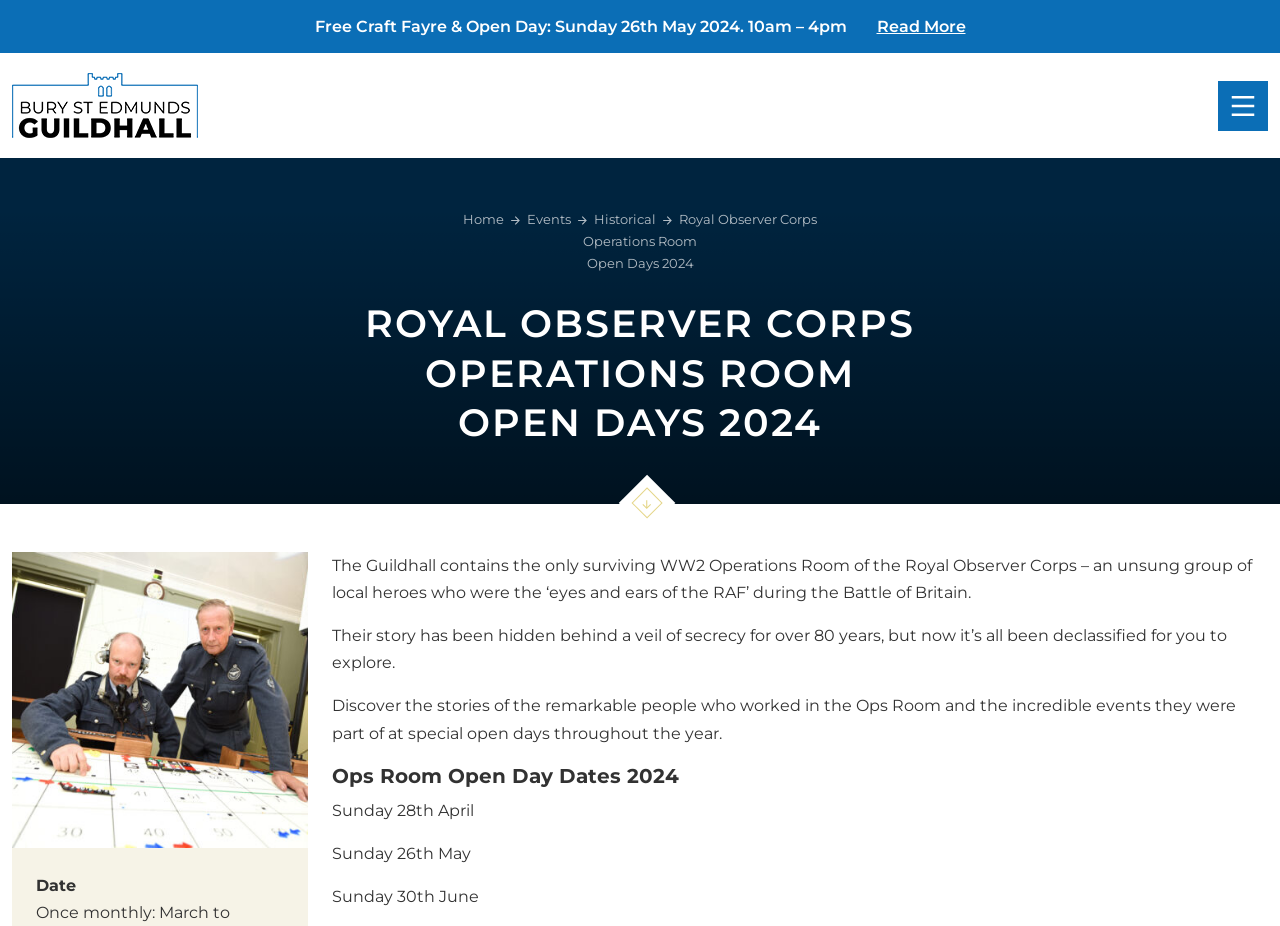Find the UI element described as: "Historical" and predict its bounding box coordinates. Ensure the coordinates are four float numbers between 0 and 1, [left, top, right, bottom].

[0.464, 0.228, 0.512, 0.245]